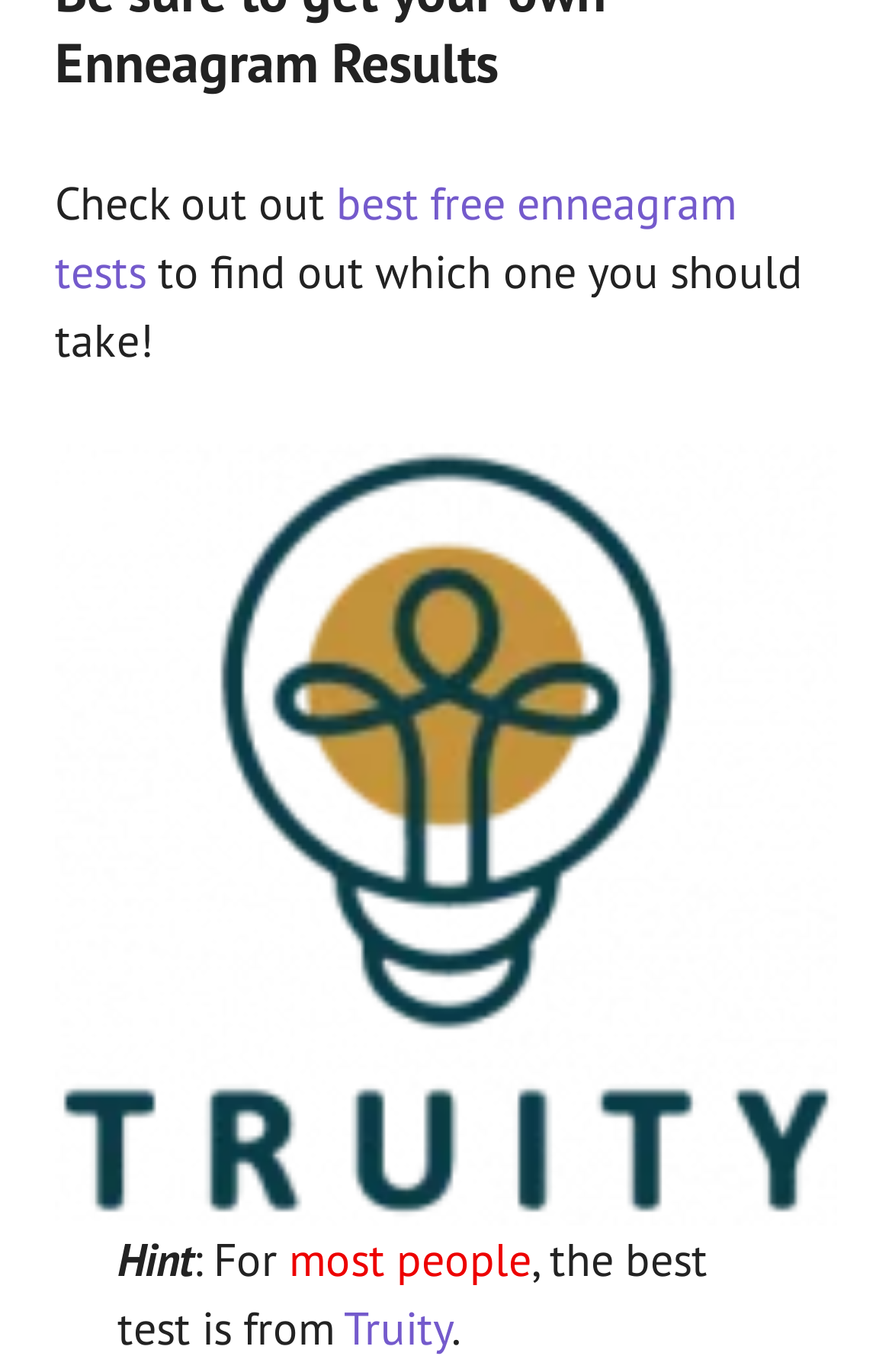What is the recommended Enneagram test?
Using the visual information, reply with a single word or short phrase.

Truity